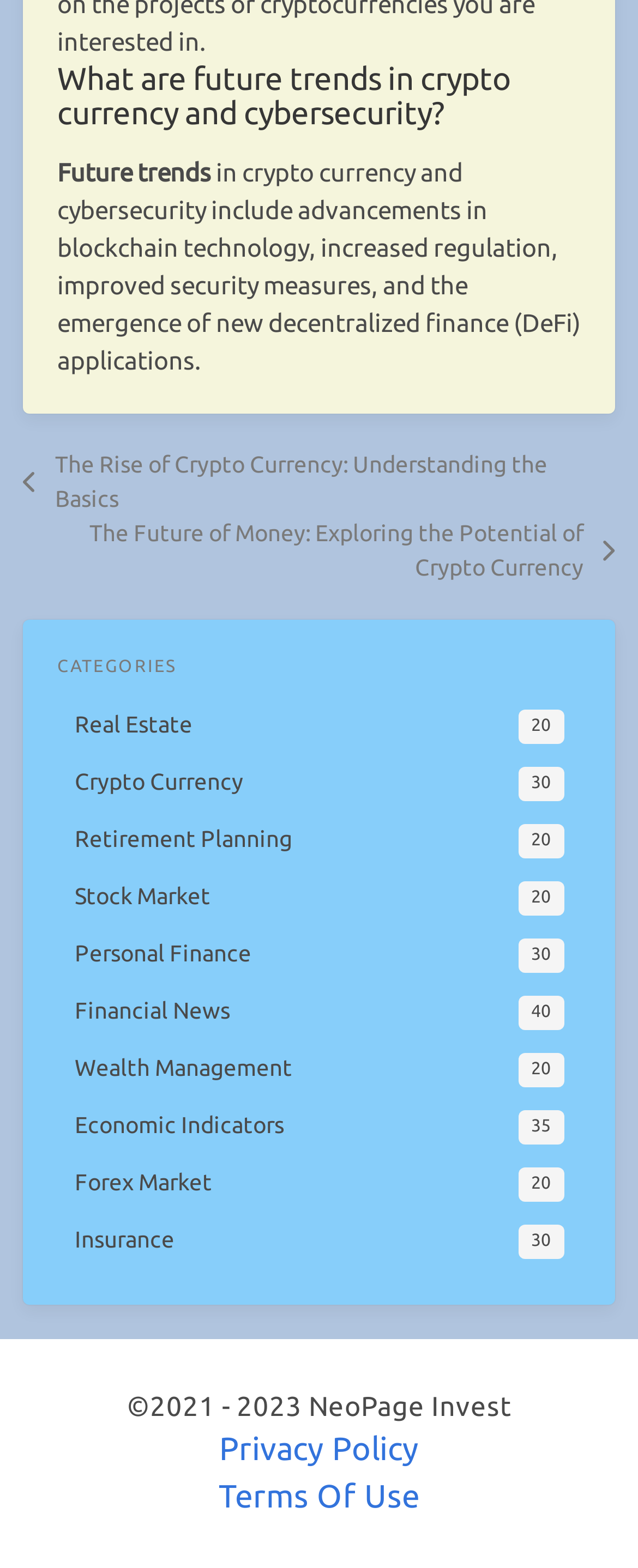Please specify the bounding box coordinates of the clickable region necessary for completing the following instruction: "Read Regulations and Certifications Surrounding Compostable PLA Straws". The coordinates must consist of four float numbers between 0 and 1, i.e., [left, top, right, bottom].

None